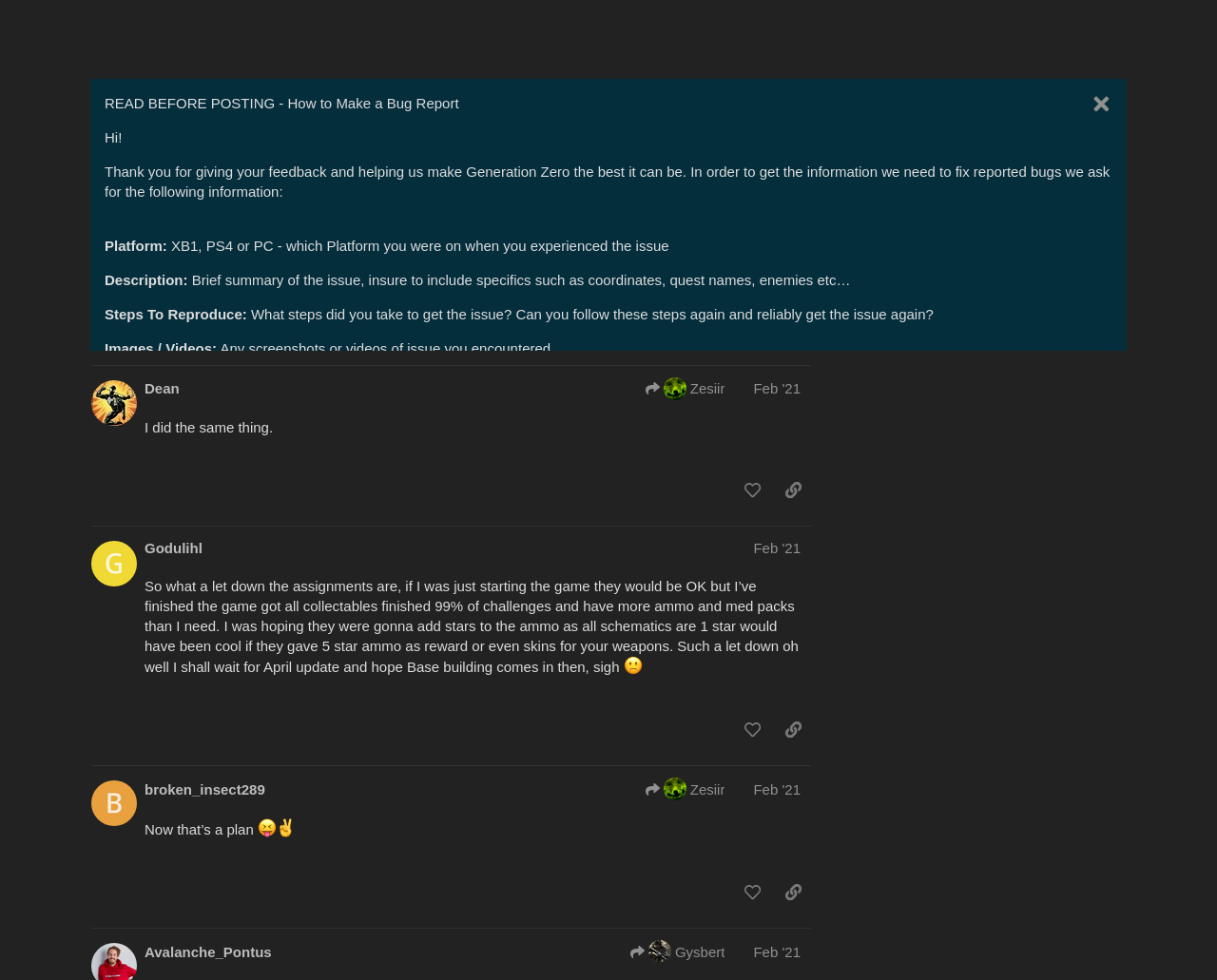Provide a short answer using a single word or phrase for the following question: 
What is the content of the last post?

I think I’m done. Time to move on.